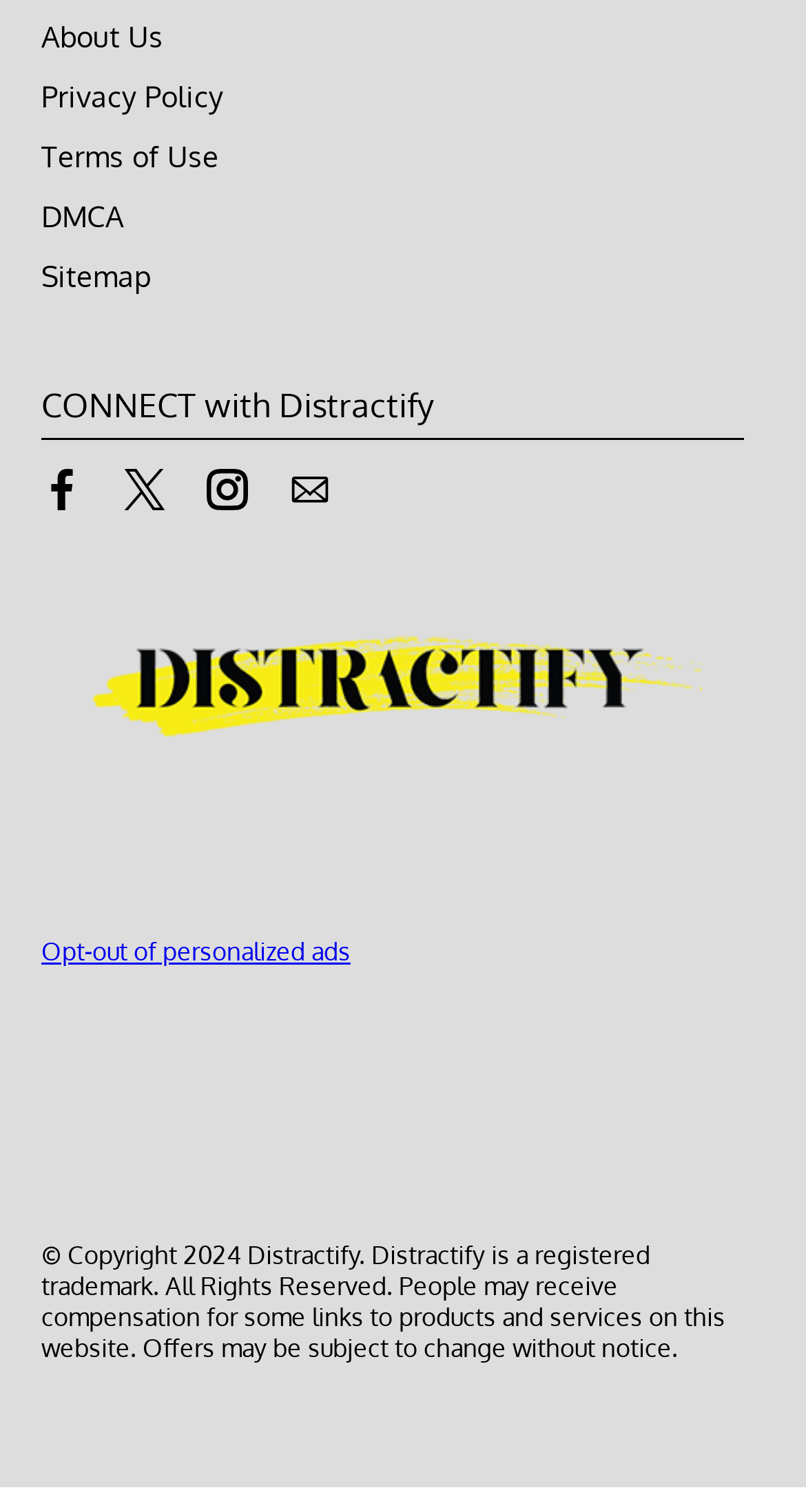Determine the bounding box for the UI element that matches this description: "Privacy Policy".

[0.051, 0.052, 0.277, 0.075]